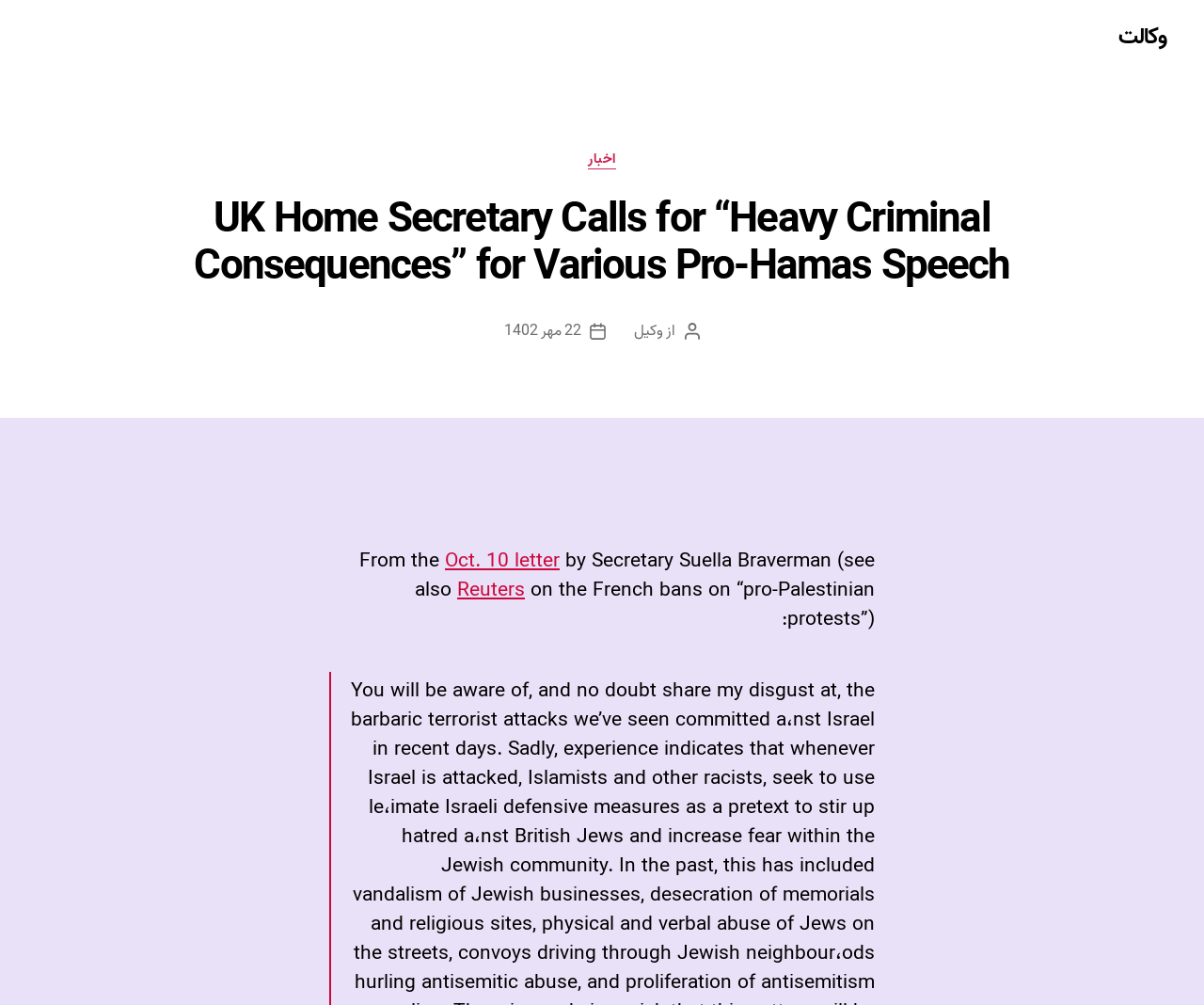Find the bounding box of the UI element described as follows: "Oct. 10 letter".

[0.37, 0.542, 0.465, 0.574]